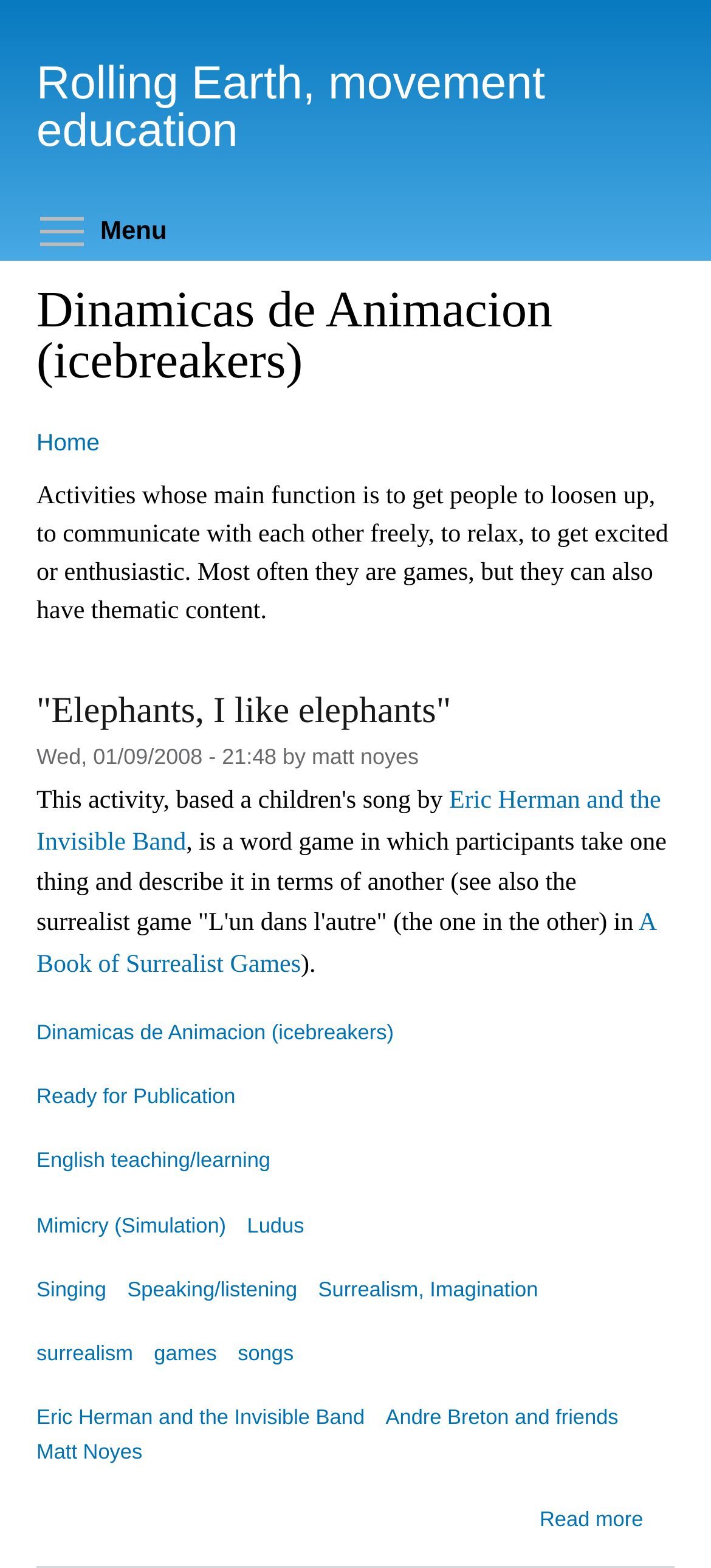Please determine the bounding box of the UI element that matches this description: Ready for Publication. The coordinates should be given as (top-left x, top-left y, bottom-right x, bottom-right y), with all values between 0 and 1.

[0.051, 0.693, 0.331, 0.707]